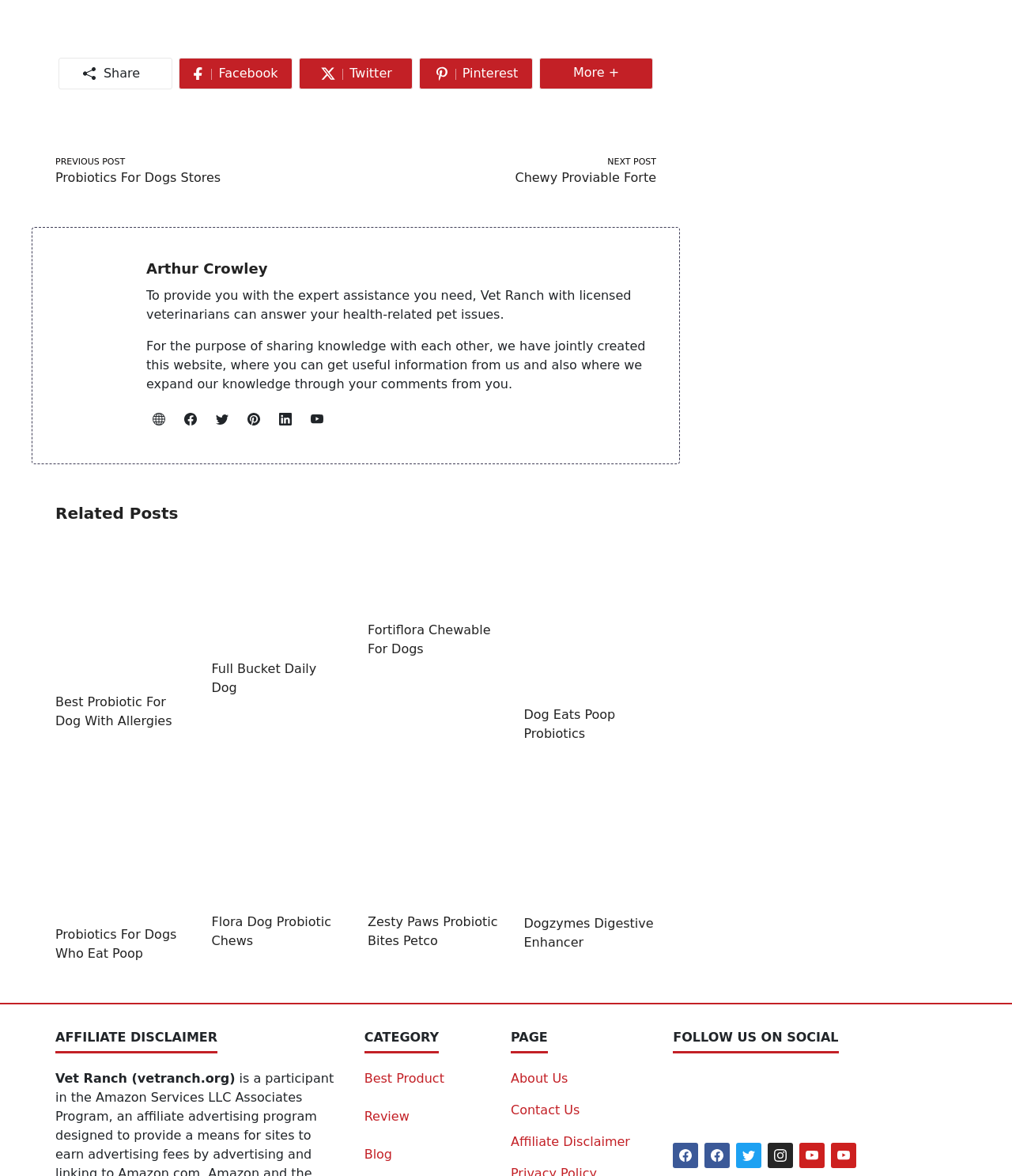Determine the bounding box coordinates of the clickable region to follow the instruction: "Learn more about Arthur Crowley".

[0.145, 0.221, 0.264, 0.236]